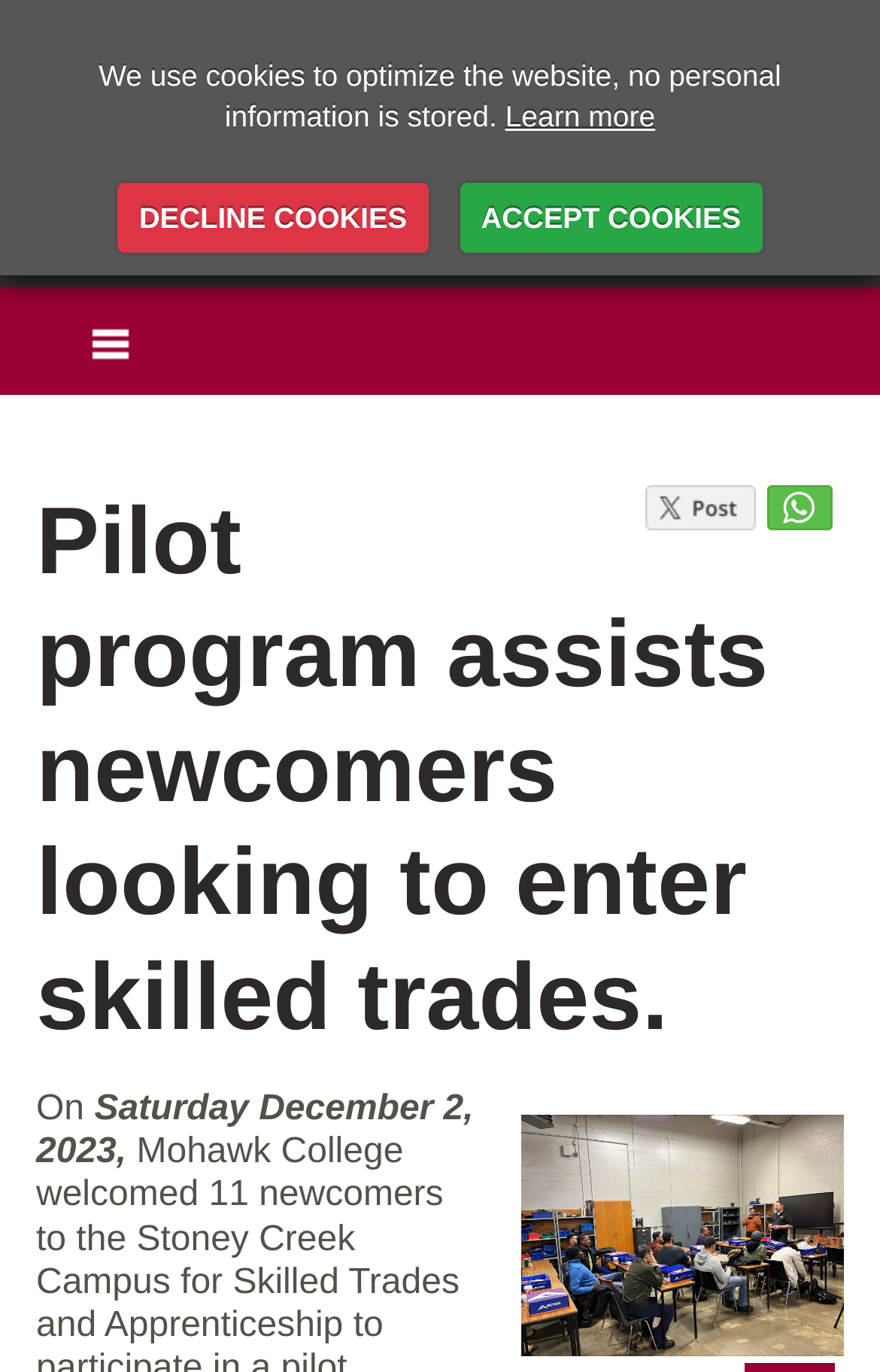What is the date mentioned in the article?
Based on the visual content, answer with a single word or a brief phrase.

Saturday December 2, 2023